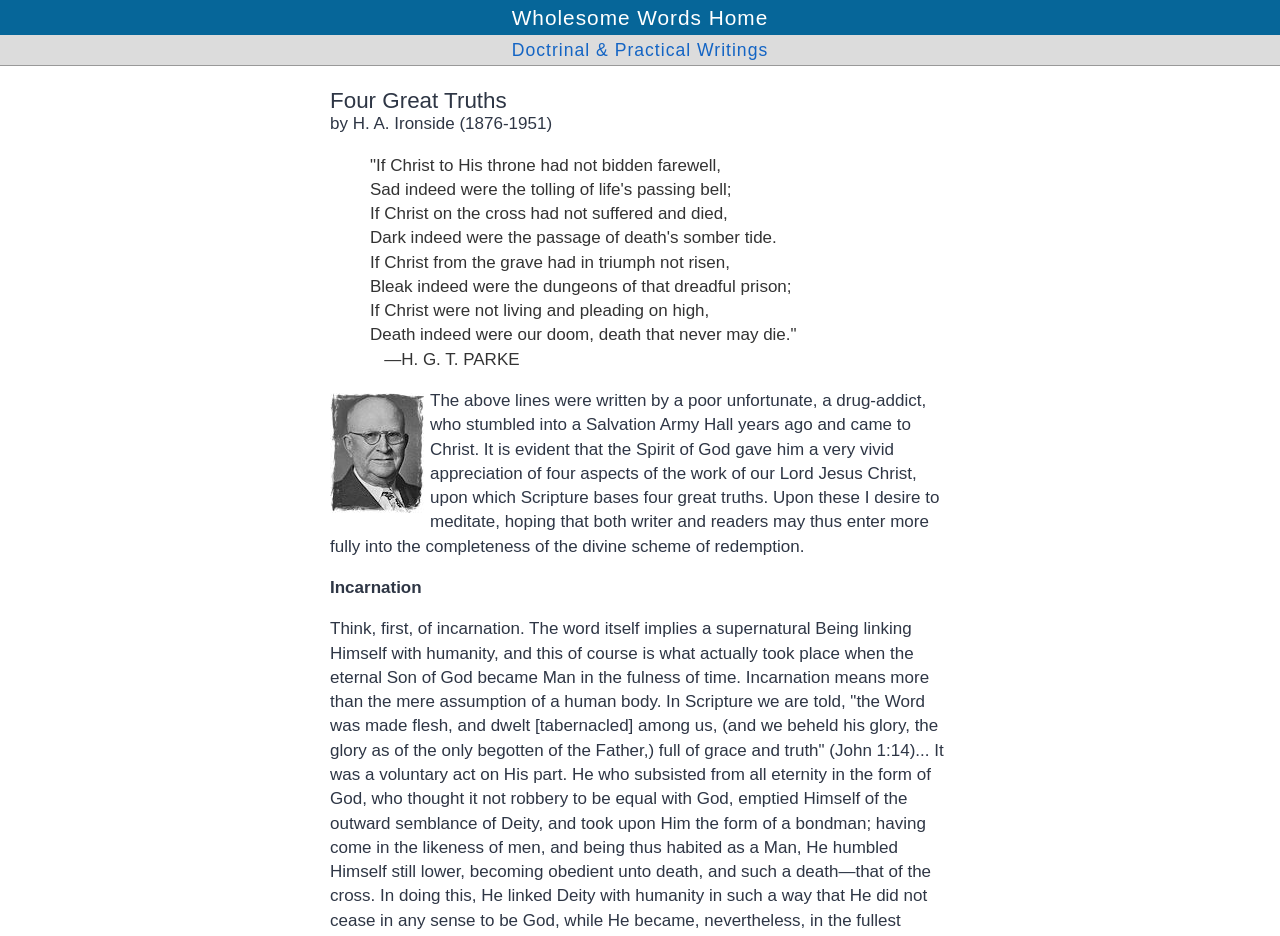Identify the bounding box for the given UI element using the description provided. Coordinates should be in the format (top-left x, top-left y, bottom-right x, bottom-right y) and must be between 0 and 1. Here is the description: Wholesome Words Home

[0.0, 0.0, 1.0, 0.037]